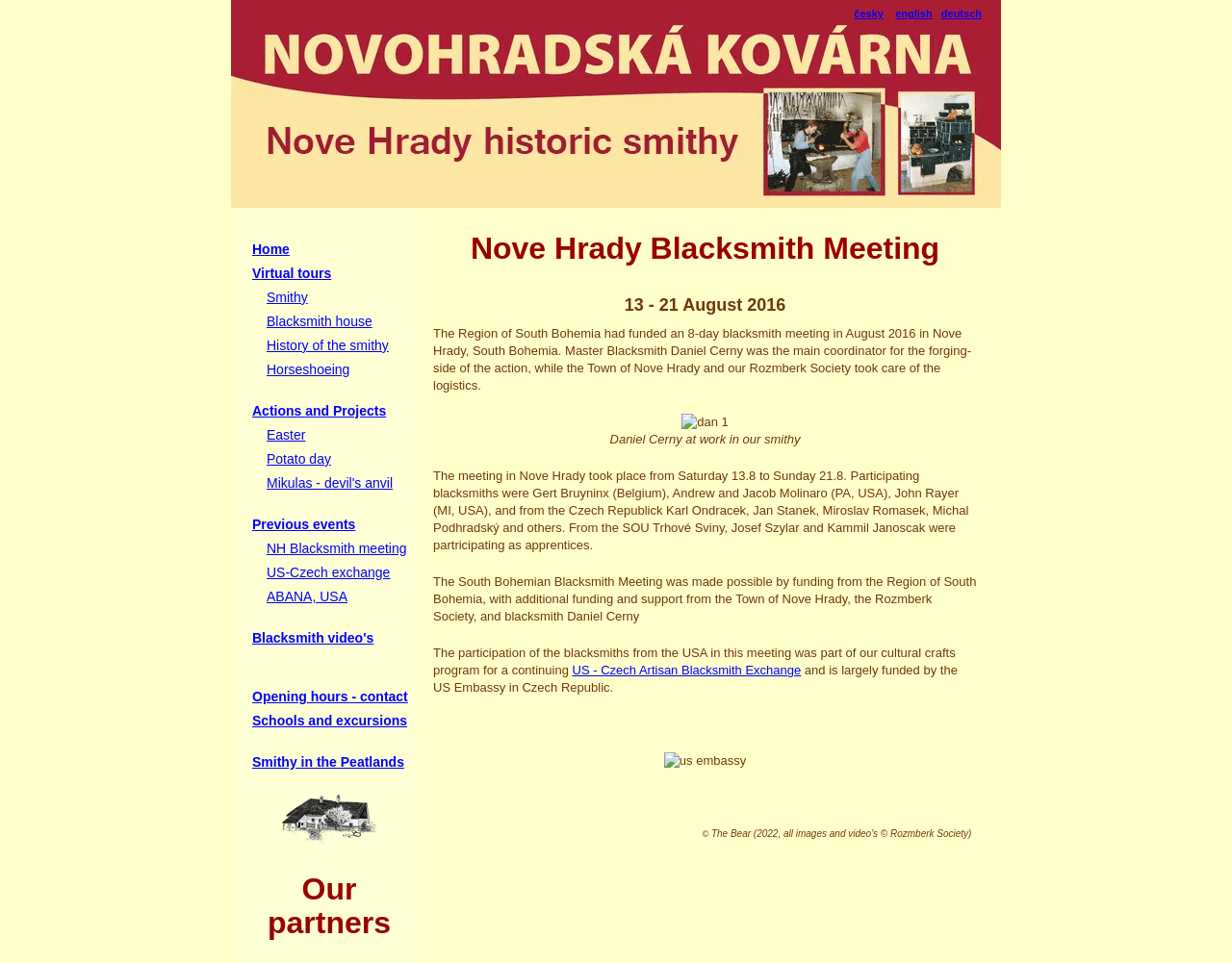What is the name of the region that funded the blacksmith meeting?
Refer to the screenshot and answer in one word or phrase.

Region of South Bohemia